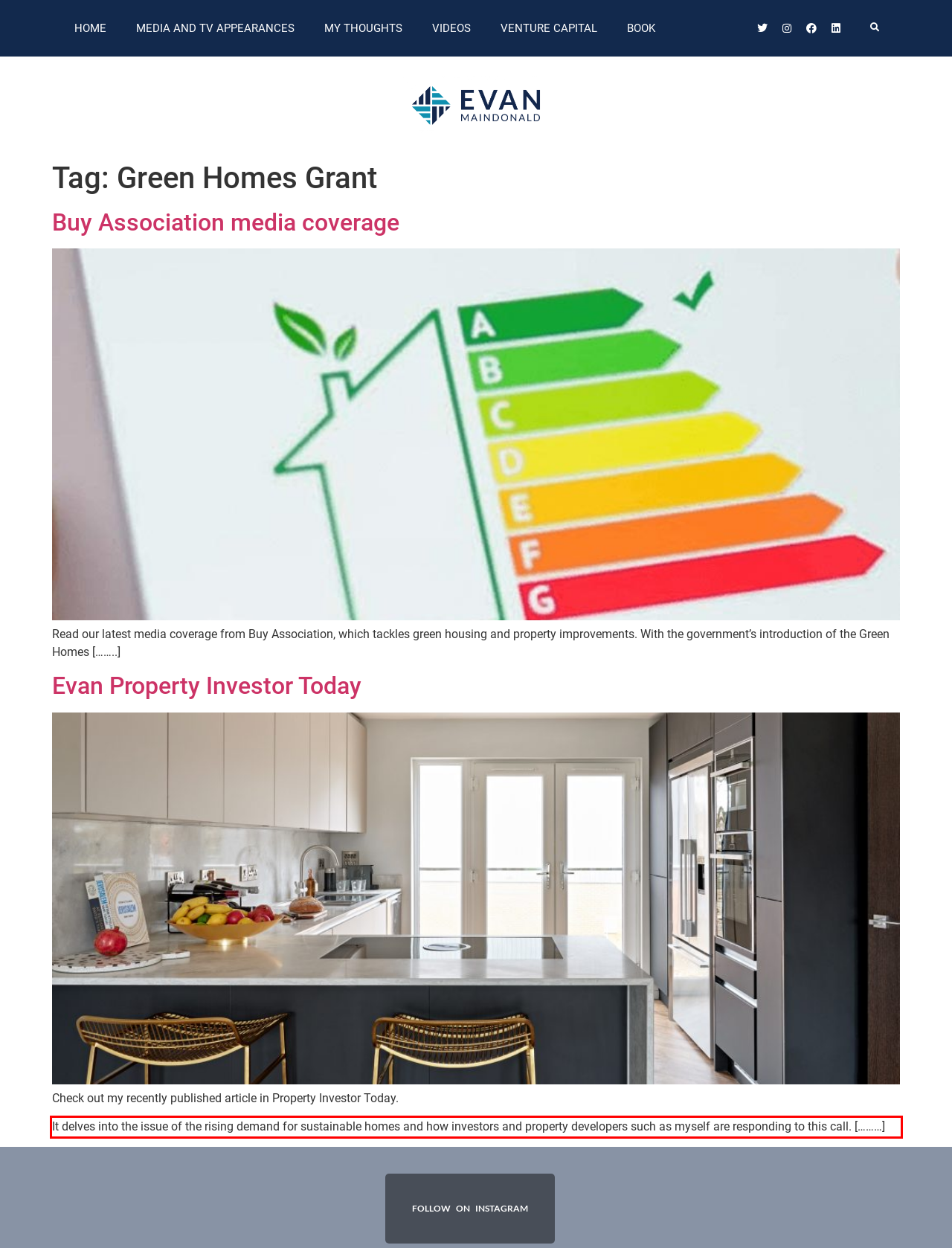From the screenshot of the webpage, locate the red bounding box and extract the text contained within that area.

It delves into the issue of the rising demand for sustainable homes and how investors and property developers such as myself are responding to this call. [………]